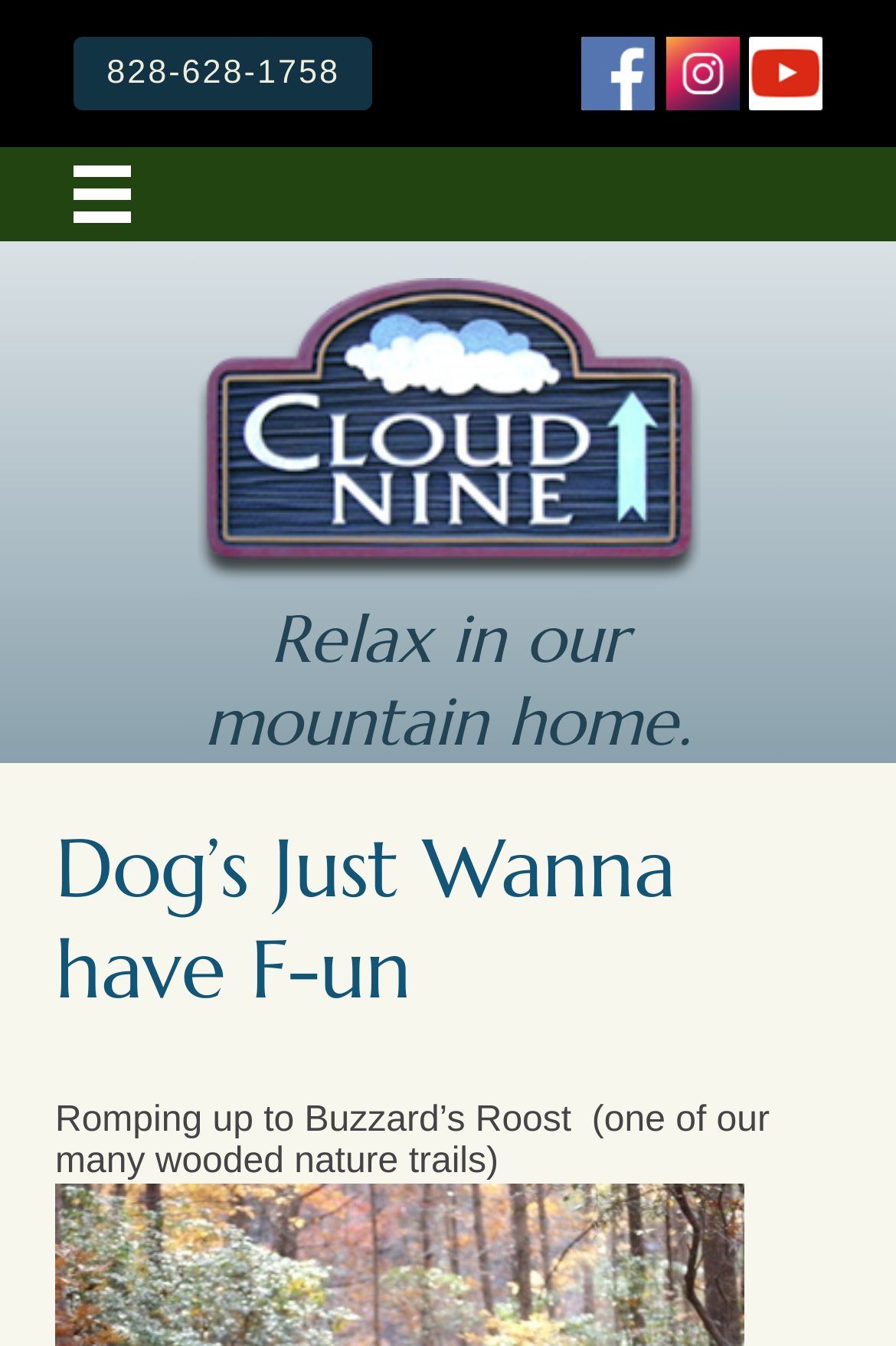Please find the bounding box for the UI component described as follows: "Cloud 9 Blog".

[0.185, 0.702, 0.42, 0.732]